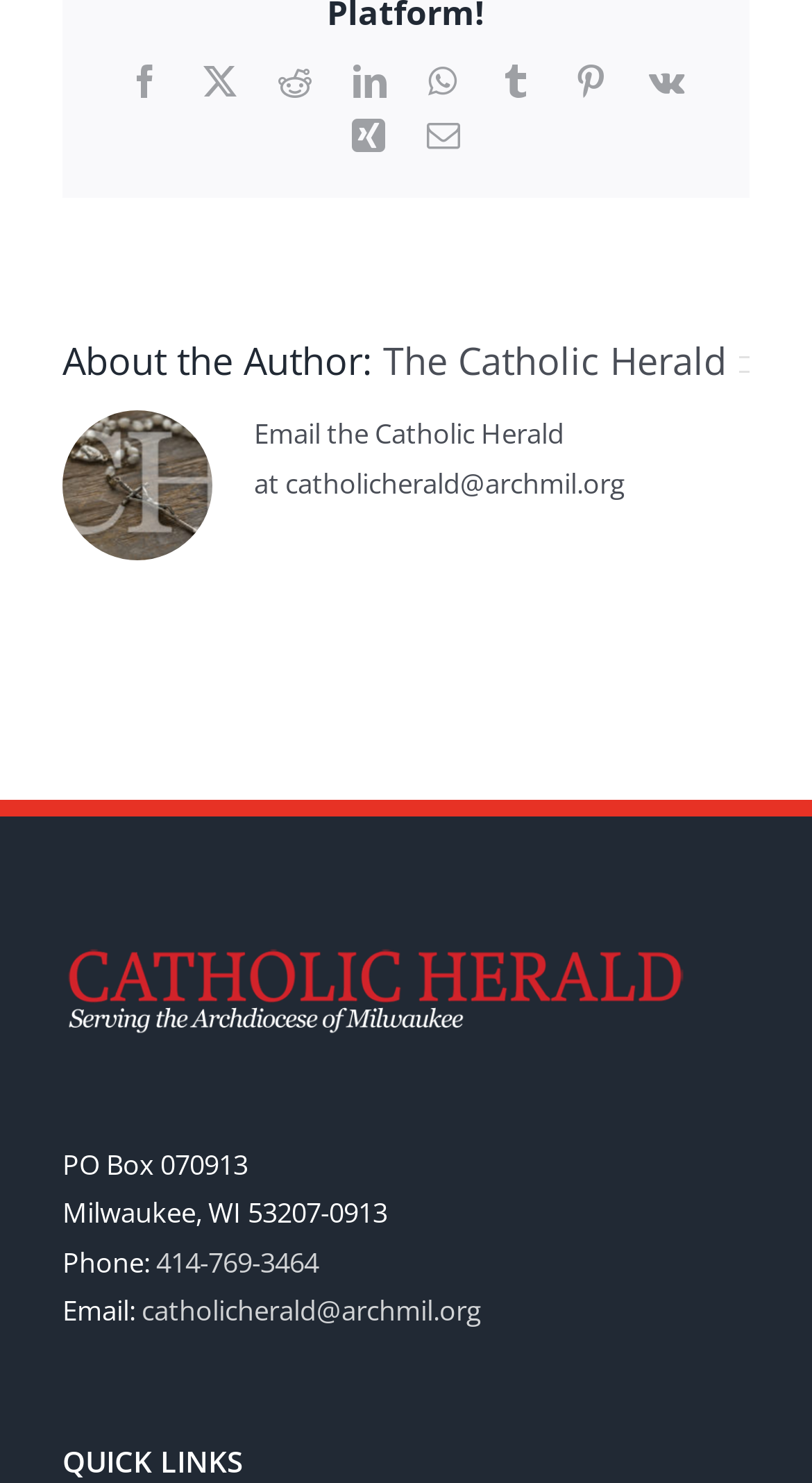Determine the bounding box coordinates for the area that should be clicked to carry out the following instruction: "Share on Facebook".

[0.158, 0.043, 0.199, 0.066]